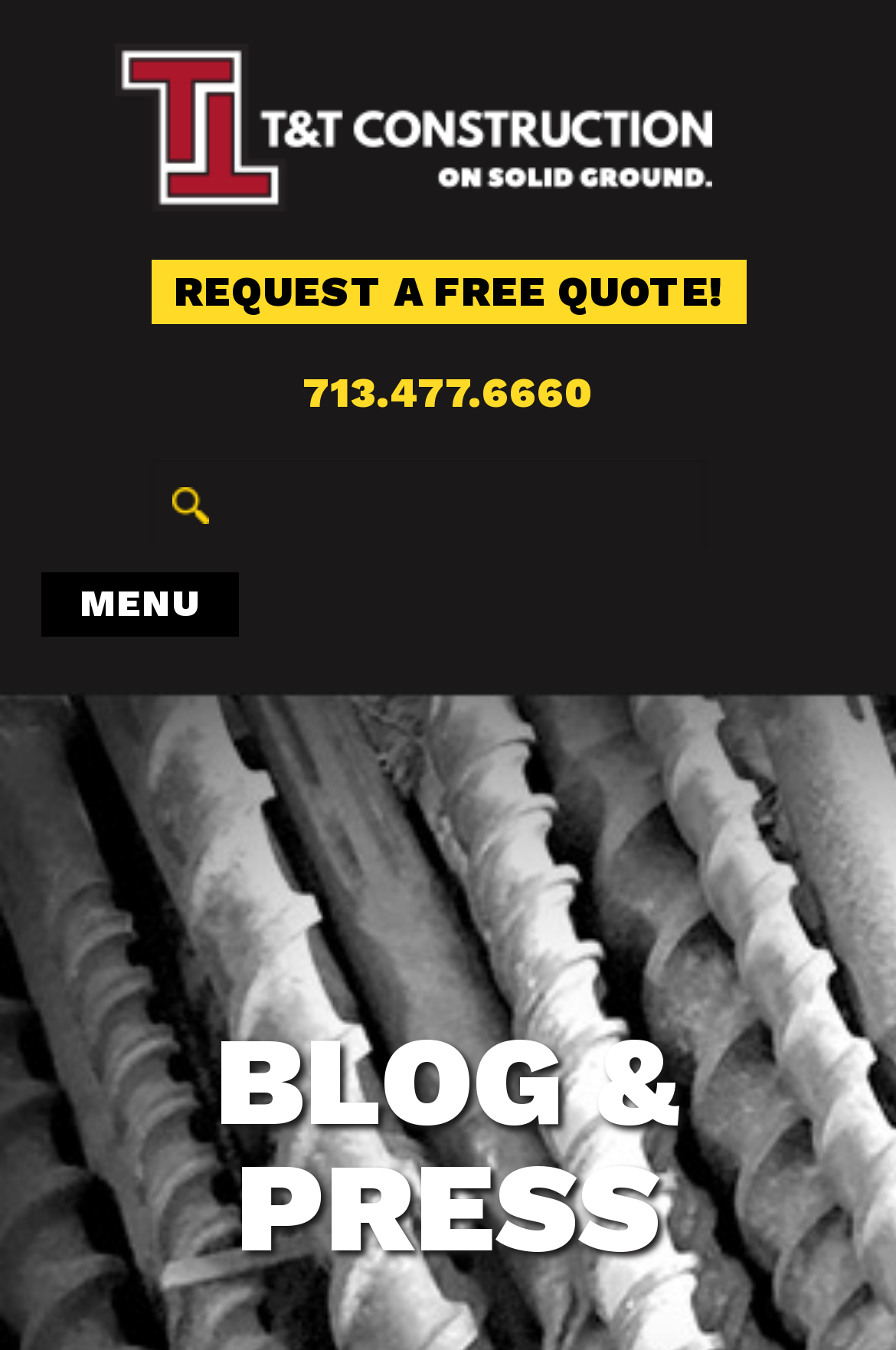Using the provided description: "DEPARTMENT OF TRANSPORTATION", find the bounding box coordinates of the corresponding UI element. The output should be four float numbers between 0 and 1, in the format [left, top, right, bottom].

None